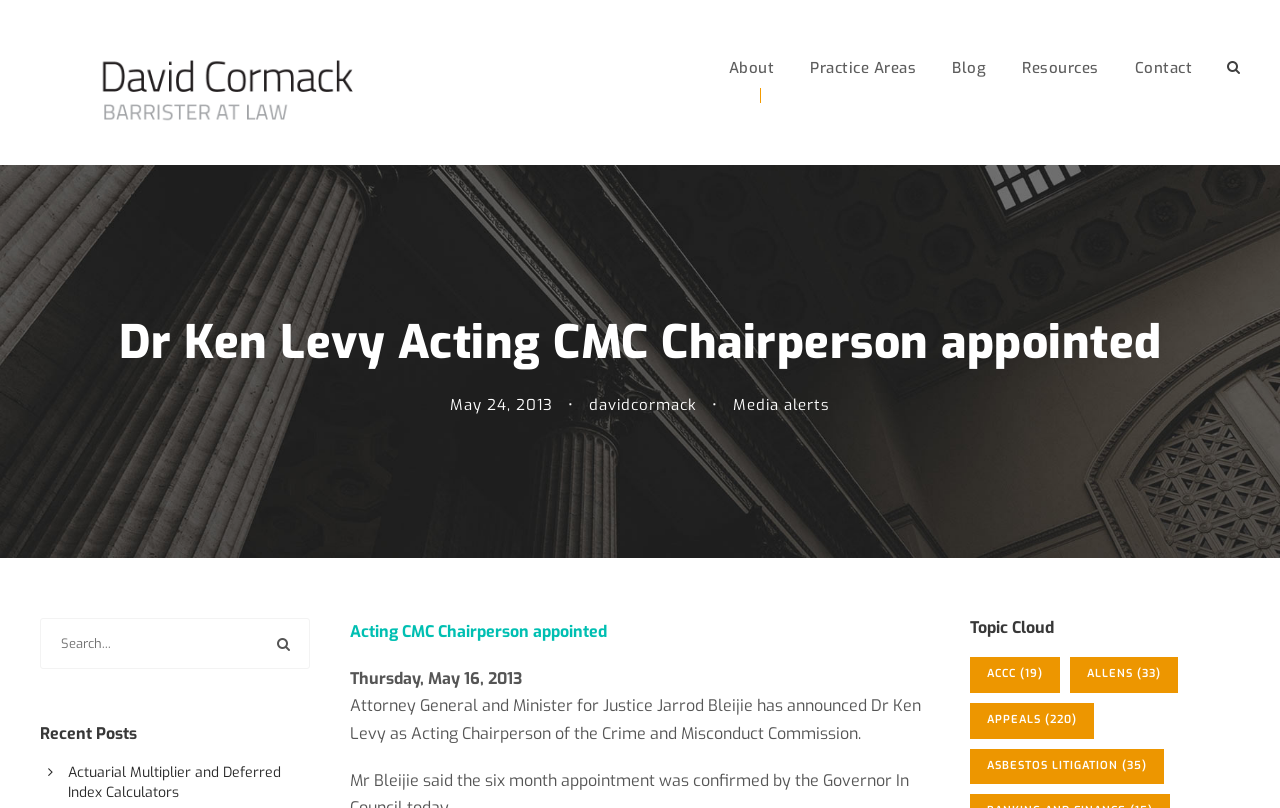Find the bounding box coordinates of the clickable region needed to perform the following instruction: "Explore the 'Topic Cloud'". The coordinates should be provided as four float numbers between 0 and 1, i.e., [left, top, right, bottom].

[0.758, 0.765, 0.969, 0.789]